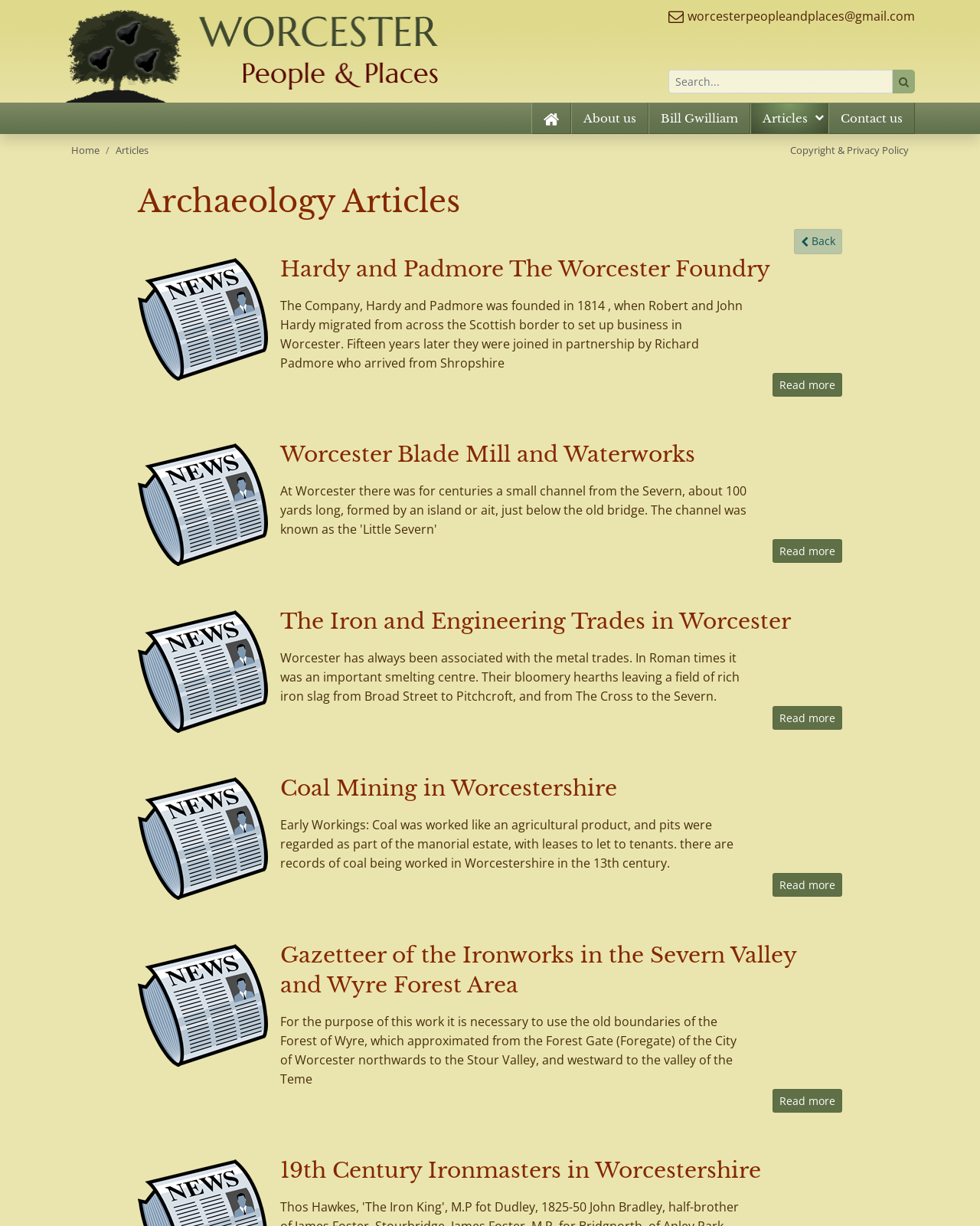Please find the bounding box coordinates of the clickable region needed to complete the following instruction: "View article about Coal Mining in Worcestershire". The bounding box coordinates must consist of four float numbers between 0 and 1, i.e., [left, top, right, bottom].

[0.286, 0.632, 0.63, 0.654]